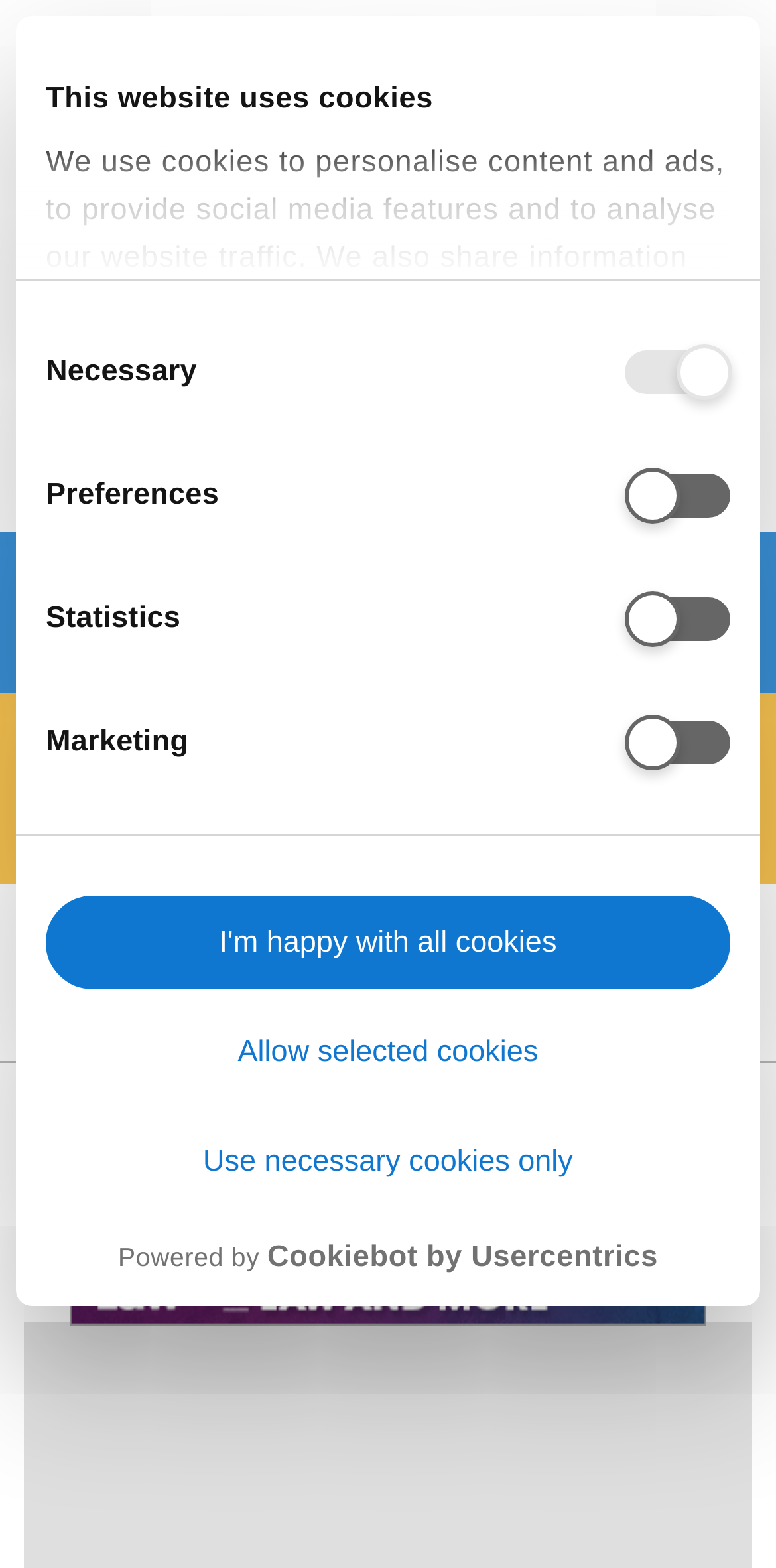Please locate the bounding box coordinates of the element that should be clicked to complete the given instruction: "Sign up for Smart Alerts".

[0.031, 0.456, 0.841, 0.548]